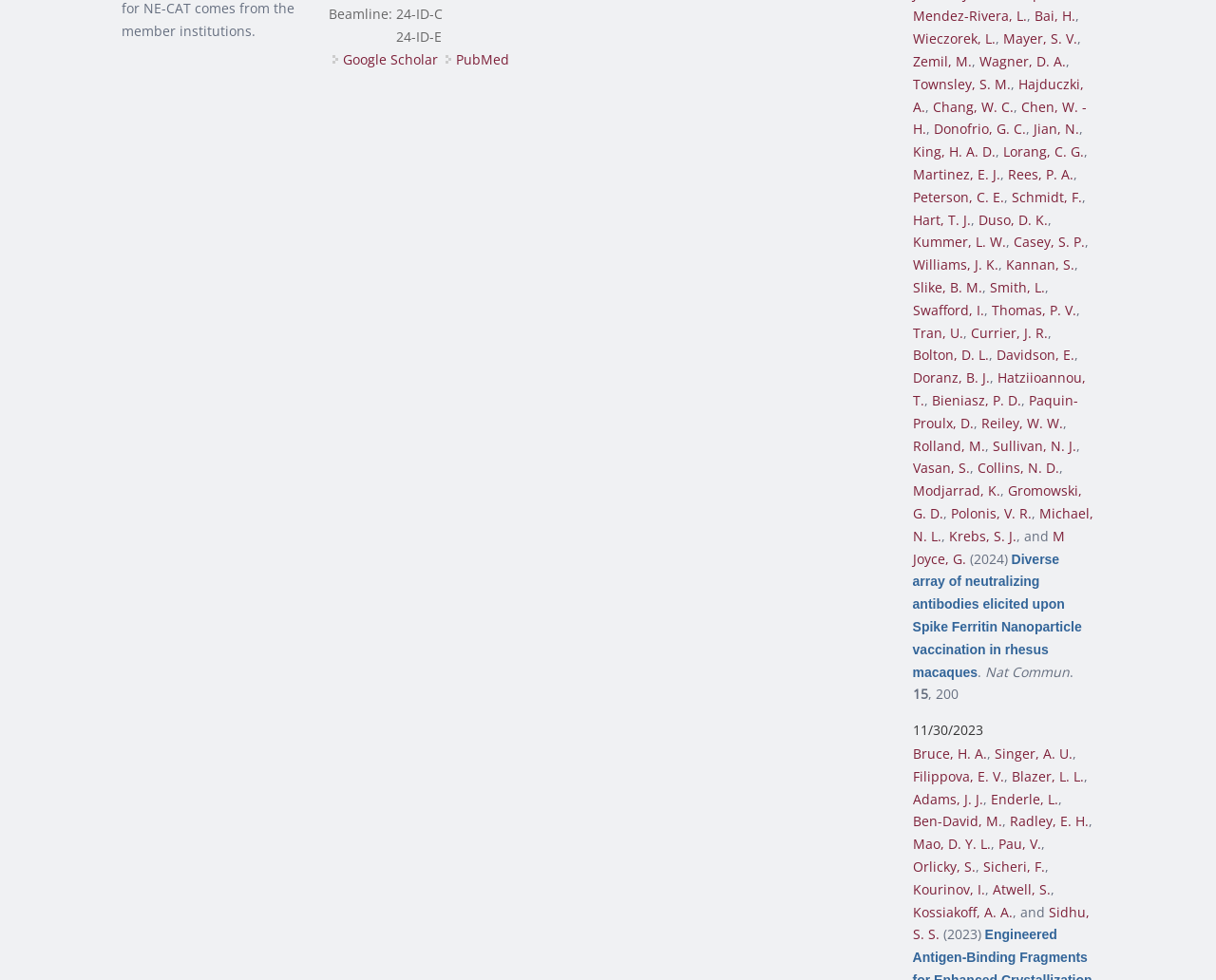Locate the bounding box coordinates of the area you need to click to fulfill this instruction: 'Read the article by Bruce, H. A.'. The coordinates must be in the form of four float numbers ranging from 0 to 1: [left, top, right, bottom].

[0.75, 0.76, 0.811, 0.778]